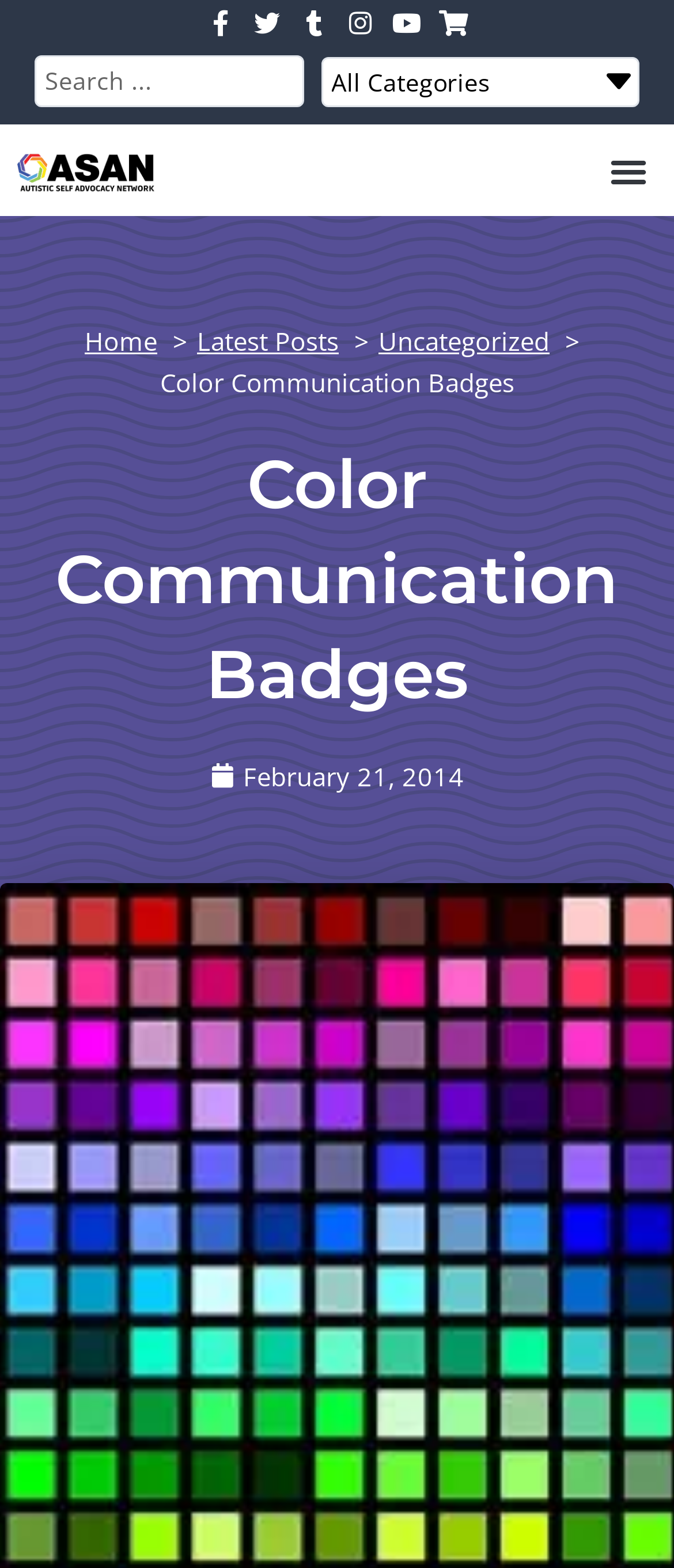Please indicate the bounding box coordinates of the element's region to be clicked to achieve the instruction: "Search for something". Provide the coordinates as four float numbers between 0 and 1, i.e., [left, top, right, bottom].

[0.051, 0.035, 0.949, 0.069]